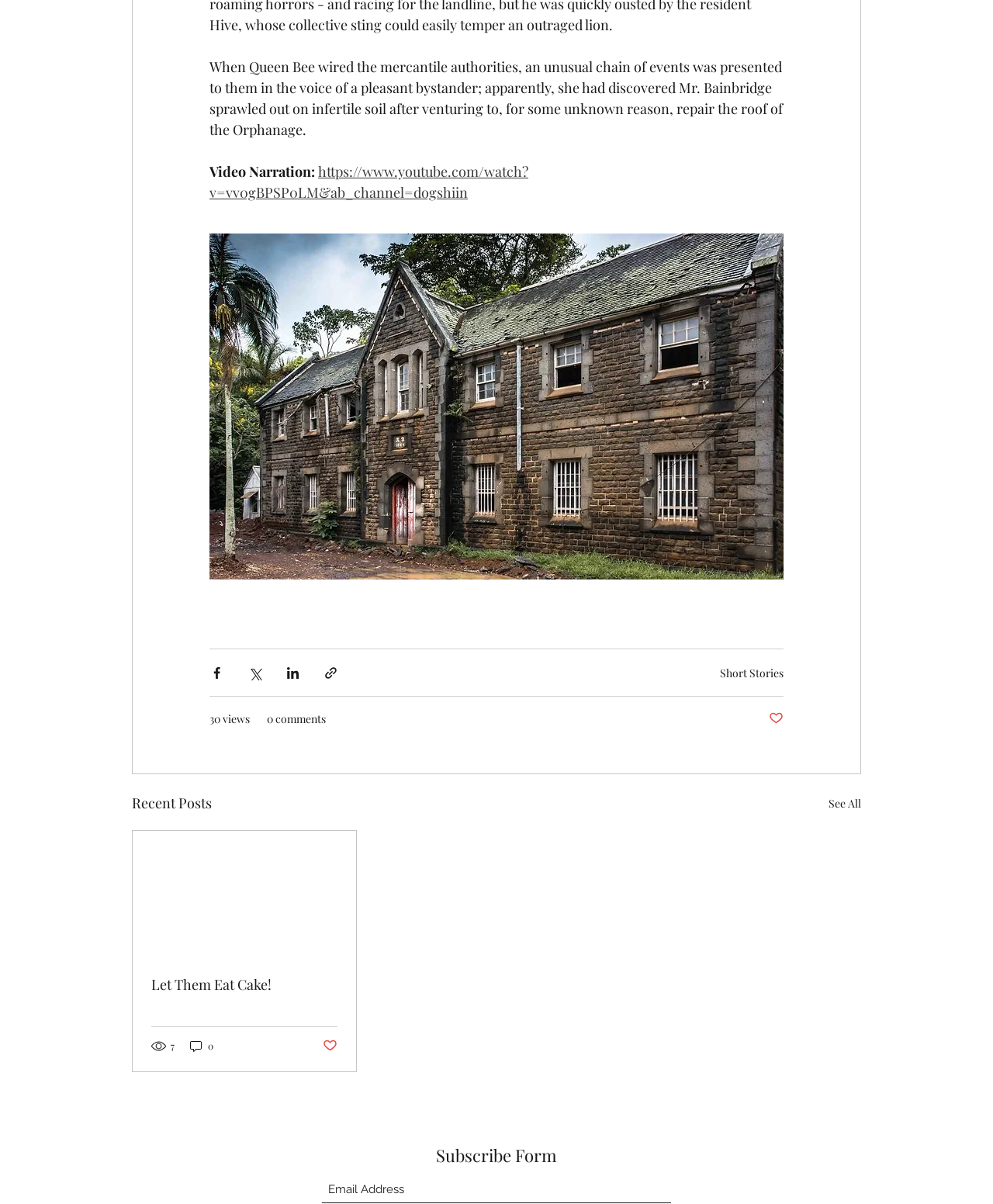Locate the UI element described by aria-label="Email Address" name="email" placeholder="Email Address" and provide its bounding box coordinates. Use the format (top-left x, top-left y, bottom-right x, bottom-right y) with all values as floating point numbers between 0 and 1.

[0.324, 0.977, 0.676, 1.0]